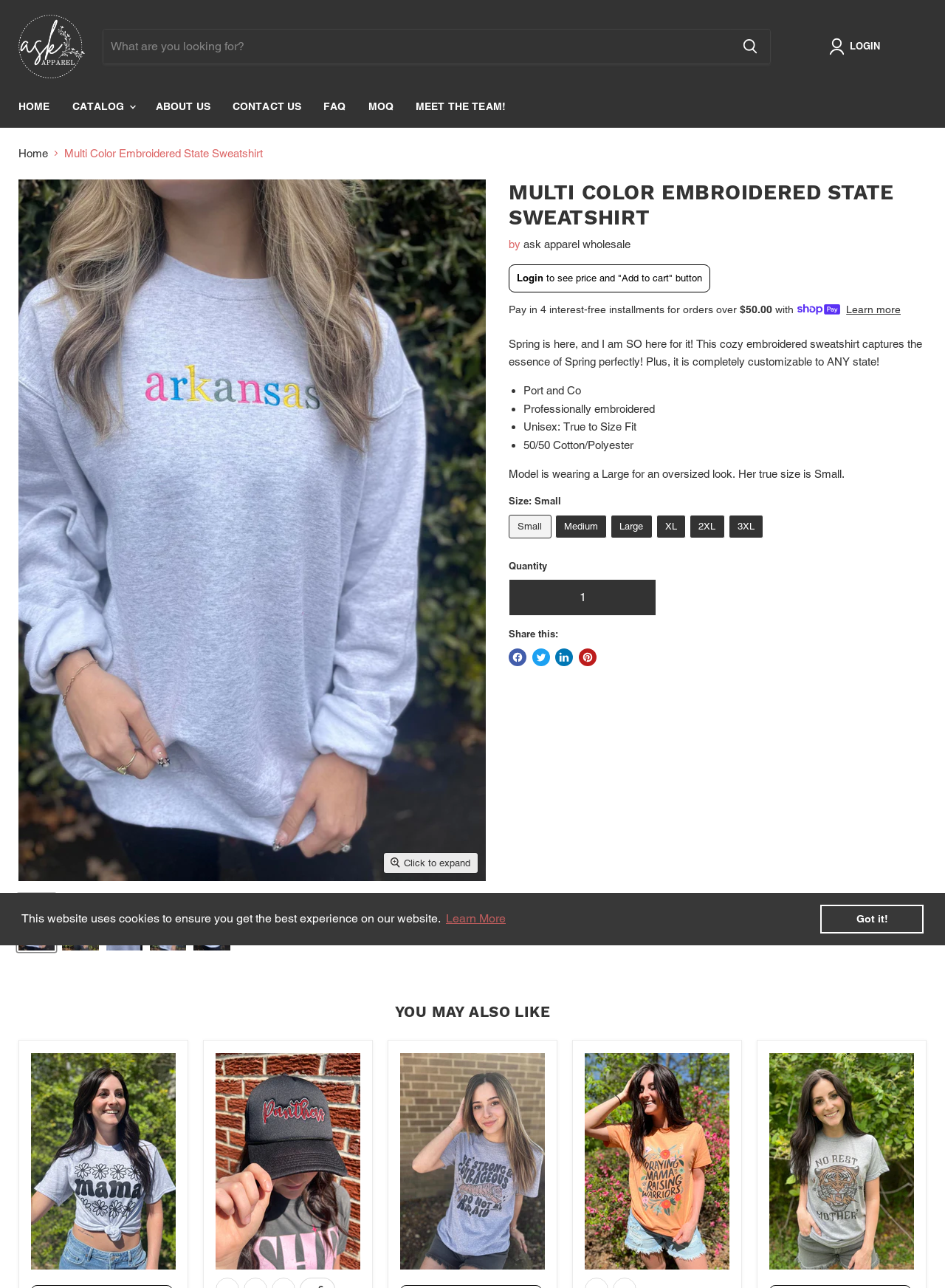Convey a detailed summary of the webpage, mentioning all key elements.

This webpage is about a product, specifically a multi-color embroidered state sweatshirt. At the top of the page, there is a navigation menu with links to "HOME", "ABOUT US", "CONTACT US", "FAQ", "MOQ", and "MEET THE TEAM!". Below the navigation menu, there is a breadcrumbs section with links to "Home" and the product name "Multi Color Embroidered State Sweatshirt".

The main content of the page is an article about the product, which includes a large image of the sweatshirt at the top. Below the image, there is a heading with the product name, followed by a description of the product. The description mentions that the sweatshirt is cozy, captures the essence of Spring, and is customizable to any state.

There are several sections below the description, including a list of features, such as "Port and Co", "Professionally embroidered", "Unisex: True to Size Fit", and "50/50 Cotton/Polyester". There is also a section with information about the model wearing the sweatshirt, including her true size and the size she is wearing in the image.

The page also includes a section for selecting the size of the sweatshirt, with options ranging from Small to 3XL. Below the size selection, there is a section for entering the quantity of sweatshirts to purchase. There is also a section for sharing the product on social media, with links to Facebook, Twitter, LinkedIn, and Pinterest.

At the bottom of the page, there is a section with a call-to-action to log in to see the price and add the product to the cart. There is also information about paying in four interest-free installments for orders over $50.00 with Shop Pay.